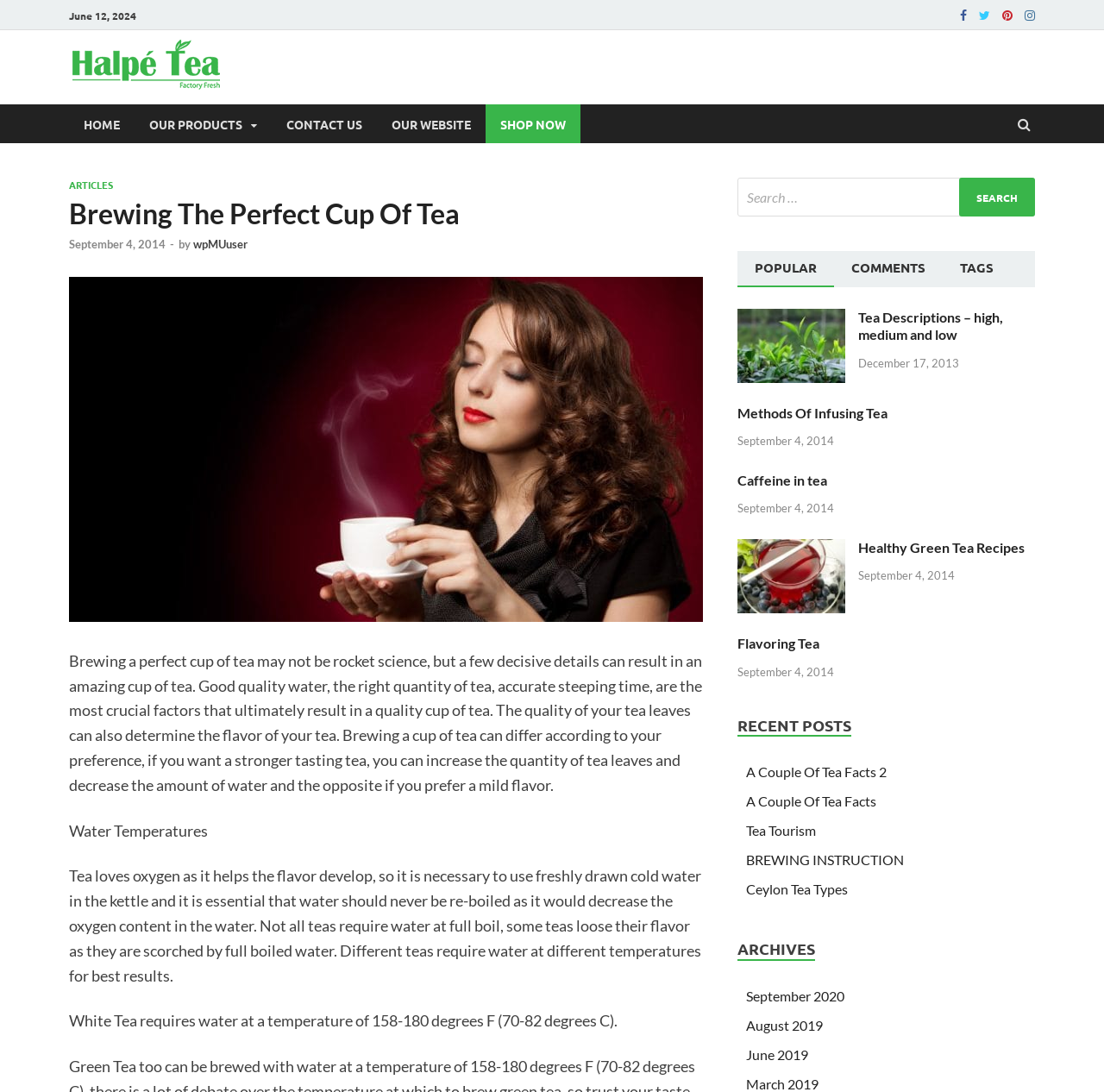What type of tea requires water at 158-180 degrees F?
Please answer the question with as much detail as possible using the screenshot.

In the article, it is mentioned that 'White Tea requires water at a temperature of 158-180 degrees F (70-82 degrees C)'. This indicates that White Tea is the type of tea that requires water at this specific temperature range.